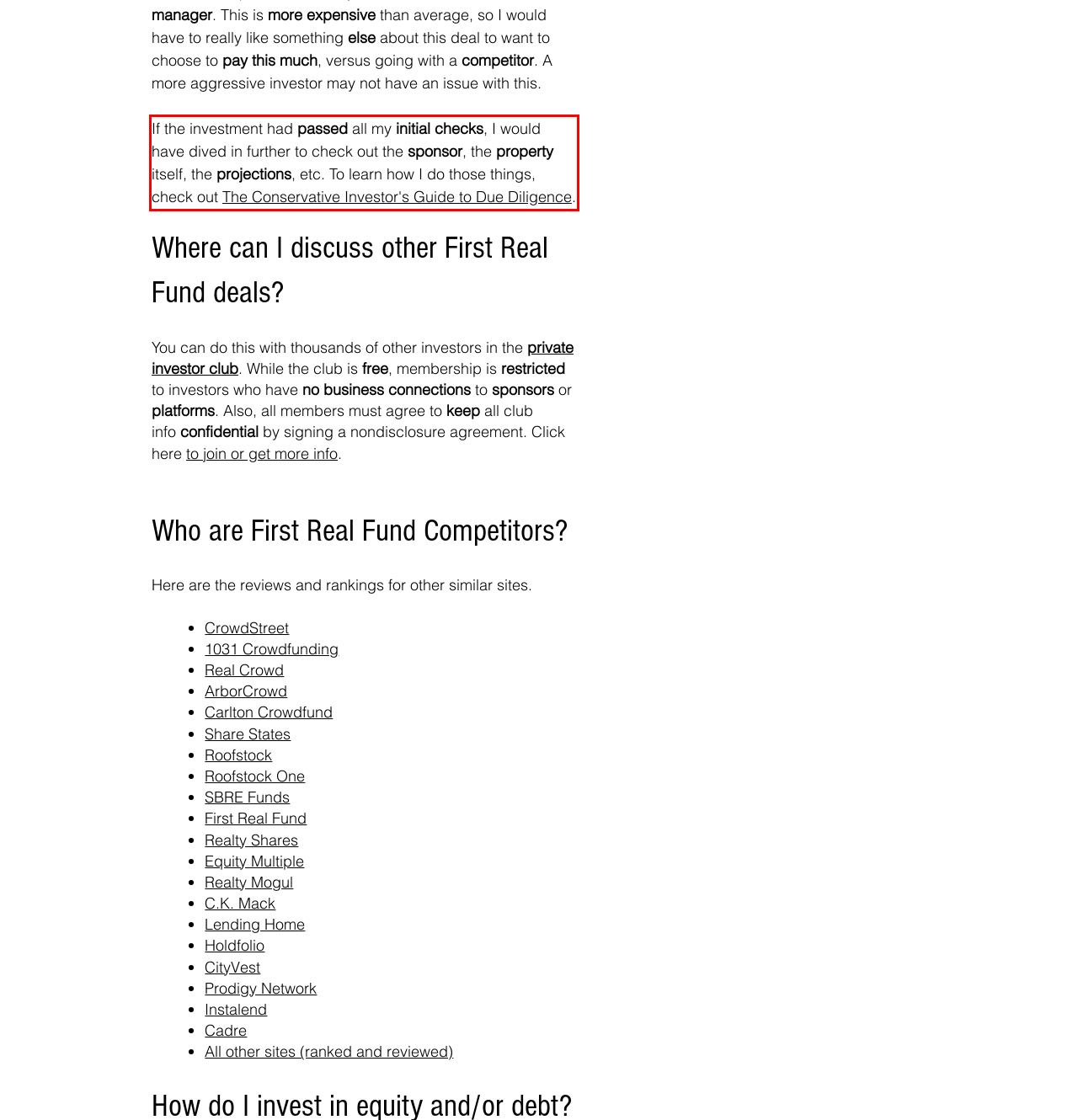Perform OCR on the text inside the red-bordered box in the provided screenshot and output the content.

If the investment had passed all my initial checks, I would have dived in further to check out the sponsor, the property itself, the projections, etc. To learn how I do those things, check out The Conservative Investor's Guide to Due Diligence.